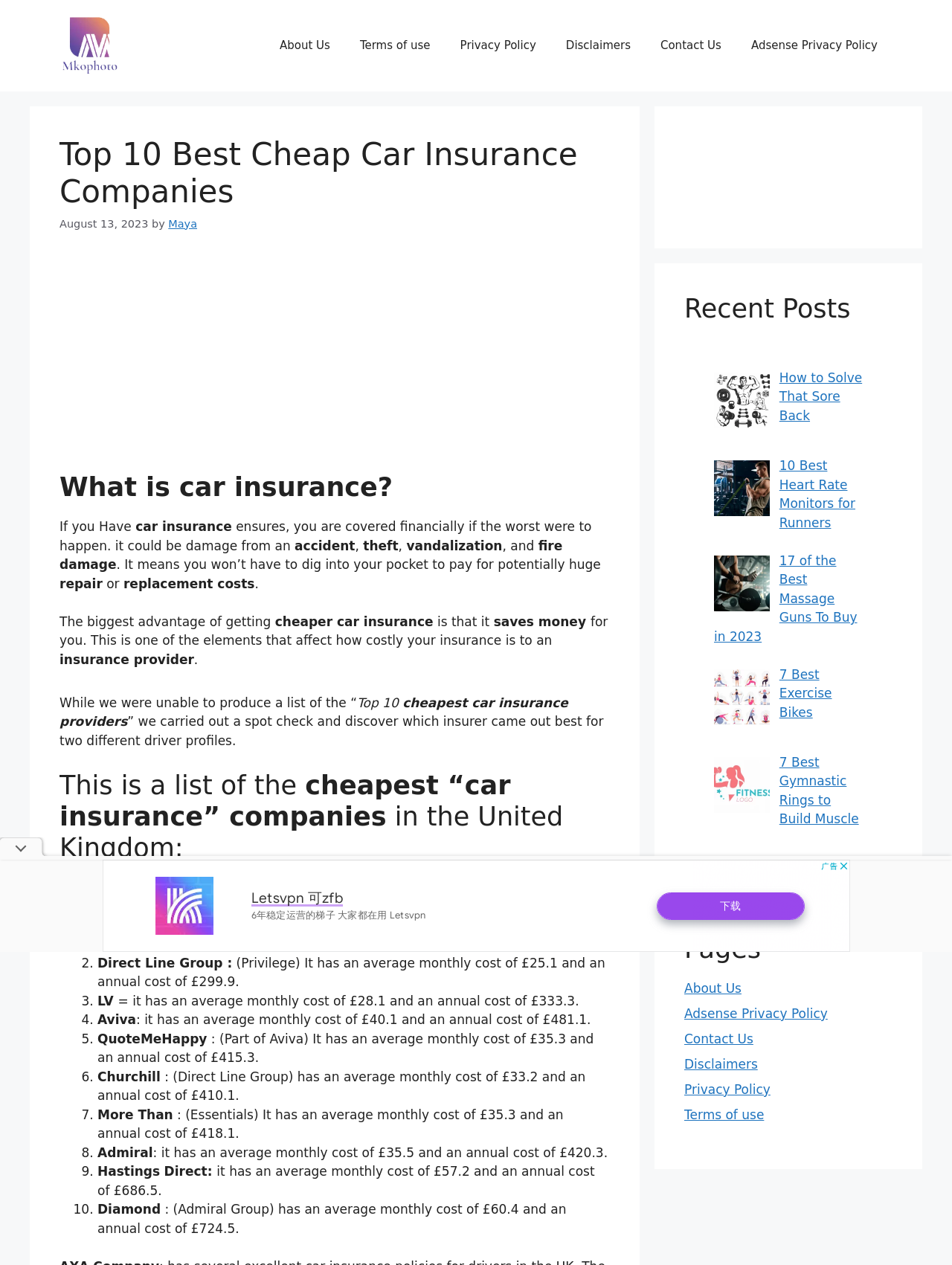Please mark the bounding box coordinates of the area that should be clicked to carry out the instruction: "Click on the 'About Us' link".

[0.278, 0.018, 0.362, 0.054]